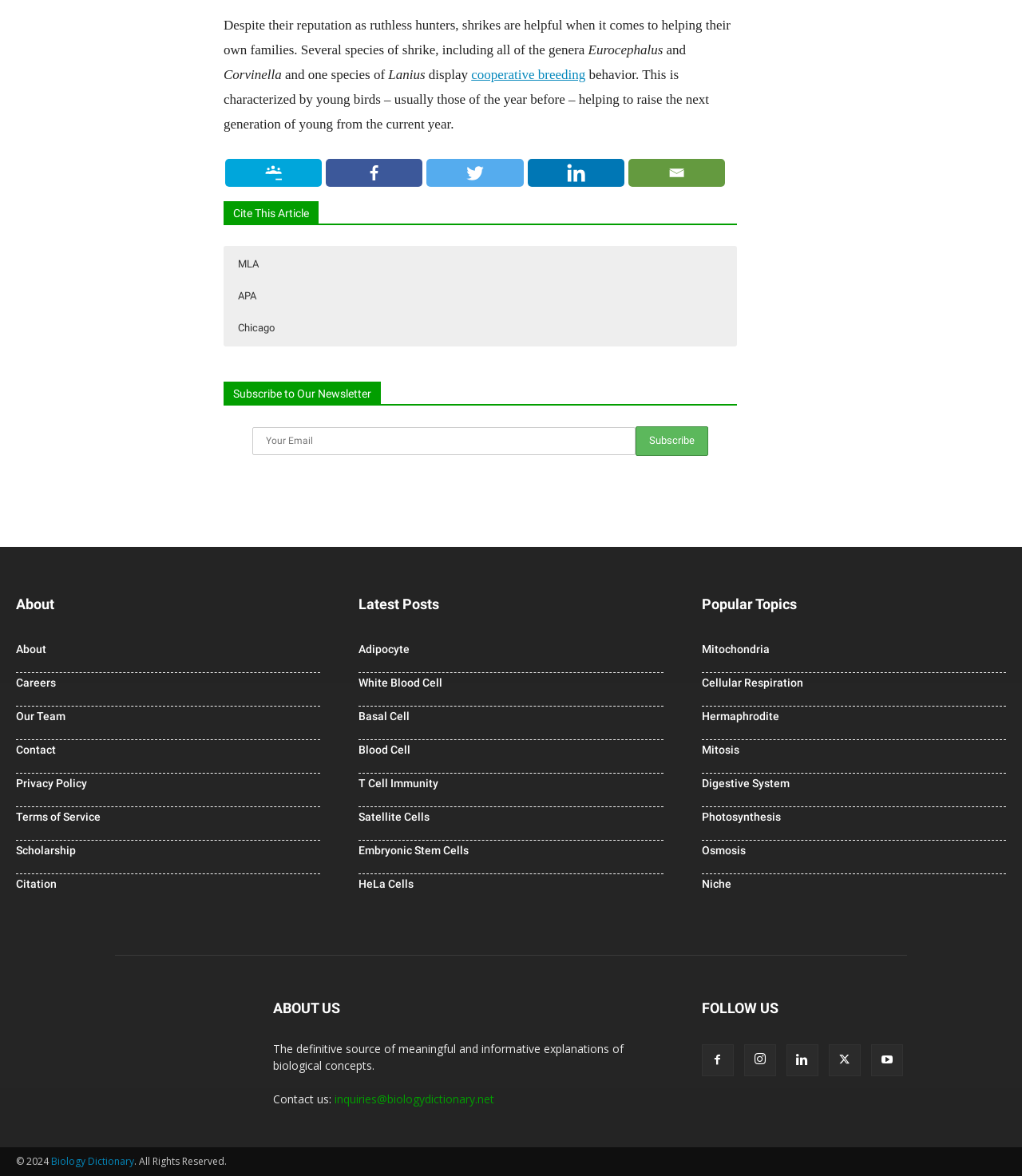Please find the bounding box coordinates of the element that must be clicked to perform the given instruction: "Subscribe to the newsletter". The coordinates should be four float numbers from 0 to 1, i.e., [left, top, right, bottom].

[0.622, 0.363, 0.693, 0.387]